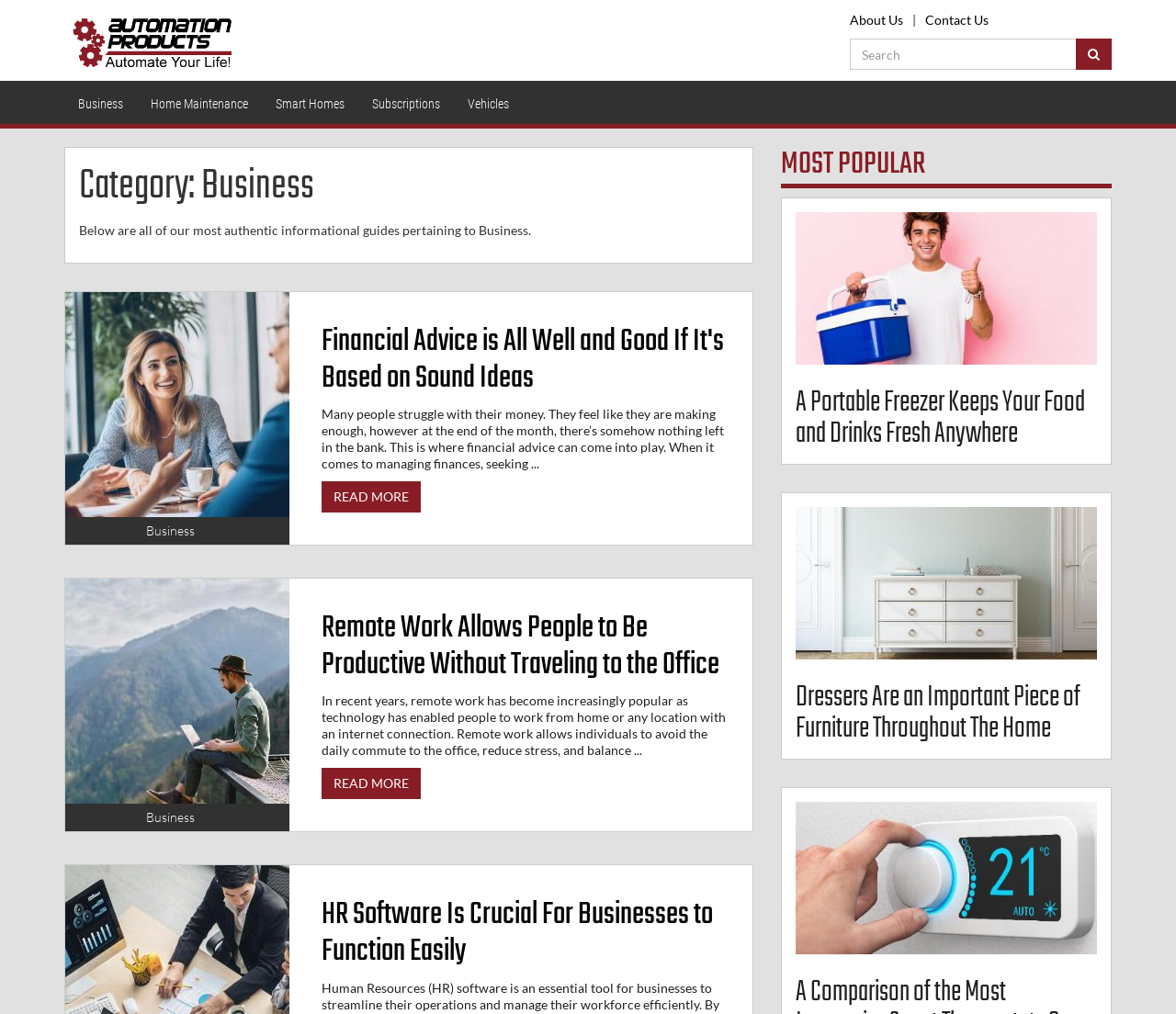Identify the bounding box coordinates for the UI element described as follows: "Webs and Apps". Ensure the coordinates are four float numbers between 0 and 1, formatted as [left, top, right, bottom].

None